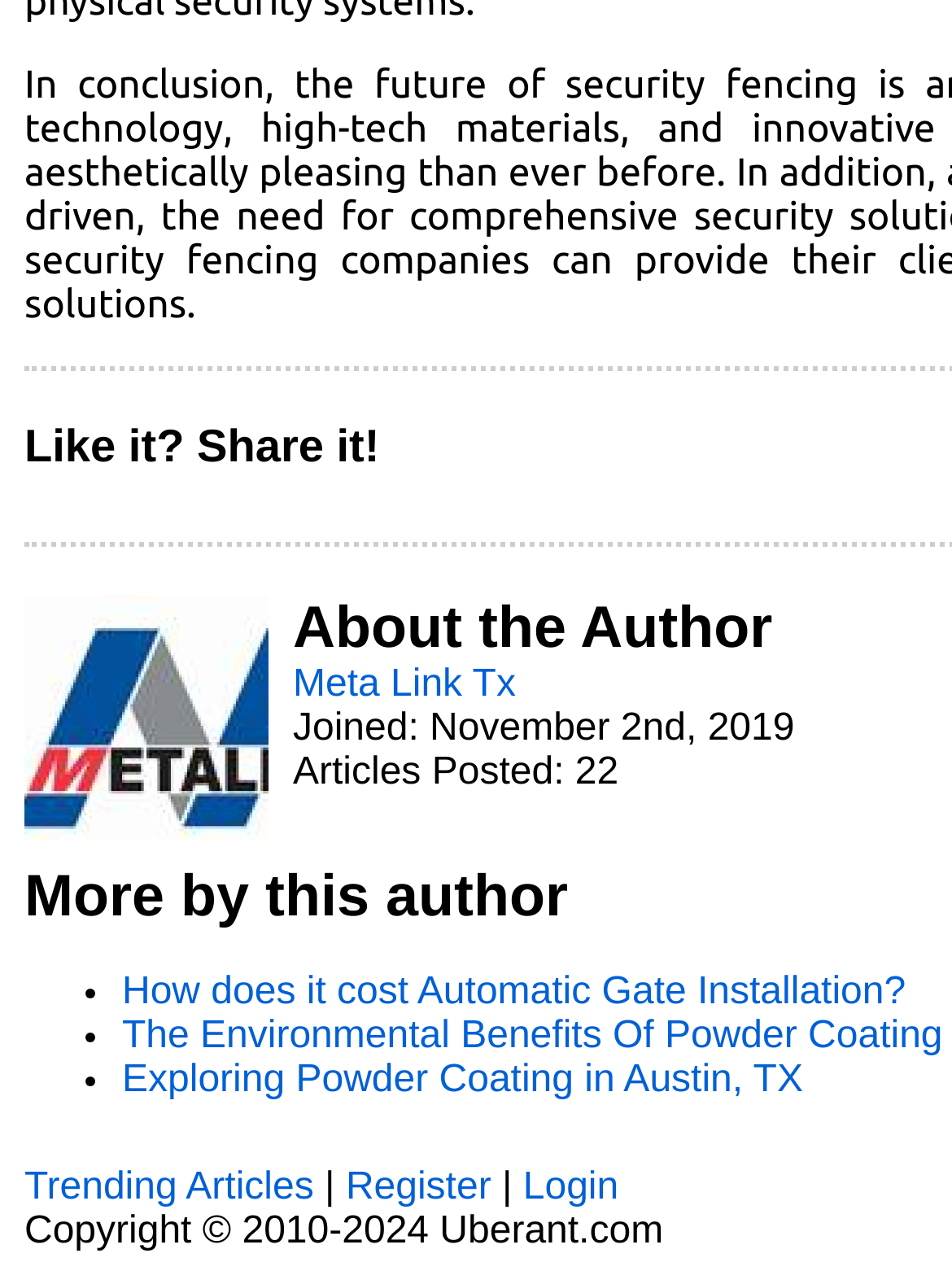Provide a single word or phrase to answer the given question: 
What is the copyright year range?

2010-2024